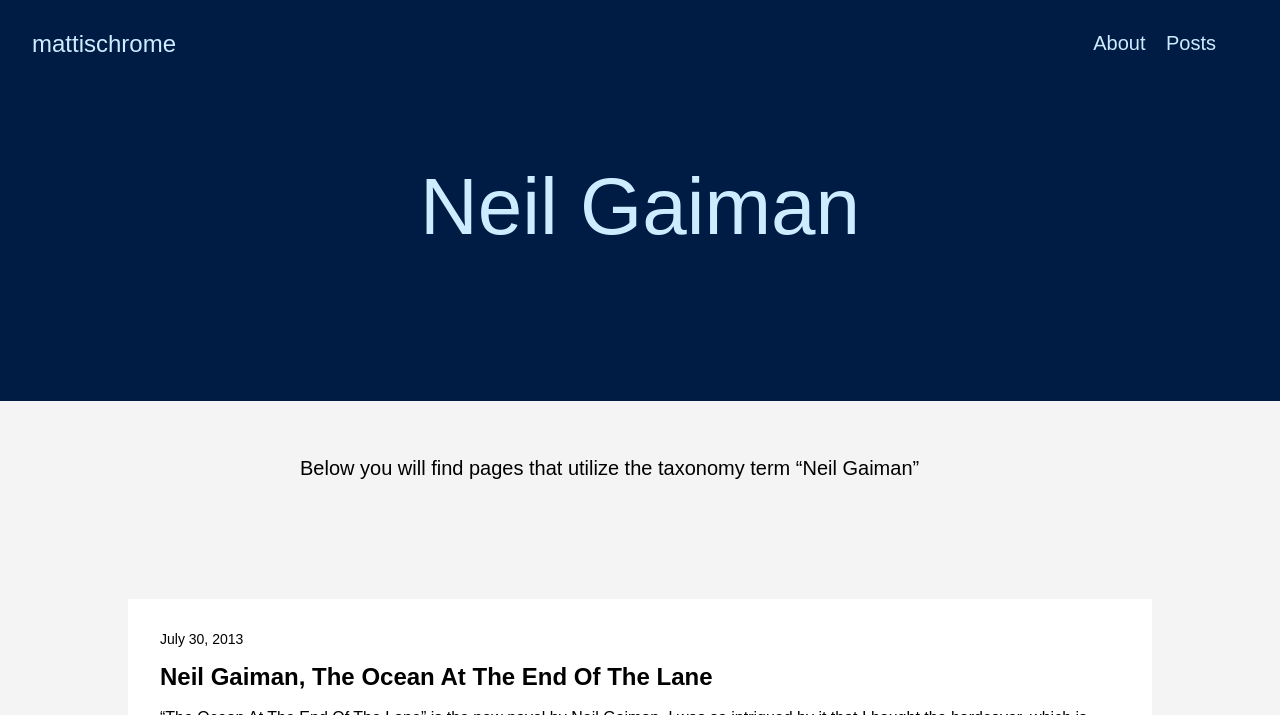Given the description: "Posts", determine the bounding box coordinates of the UI element. The coordinates should be formatted as four float numbers between 0 and 1, [left, top, right, bottom].

[0.911, 0.045, 0.95, 0.076]